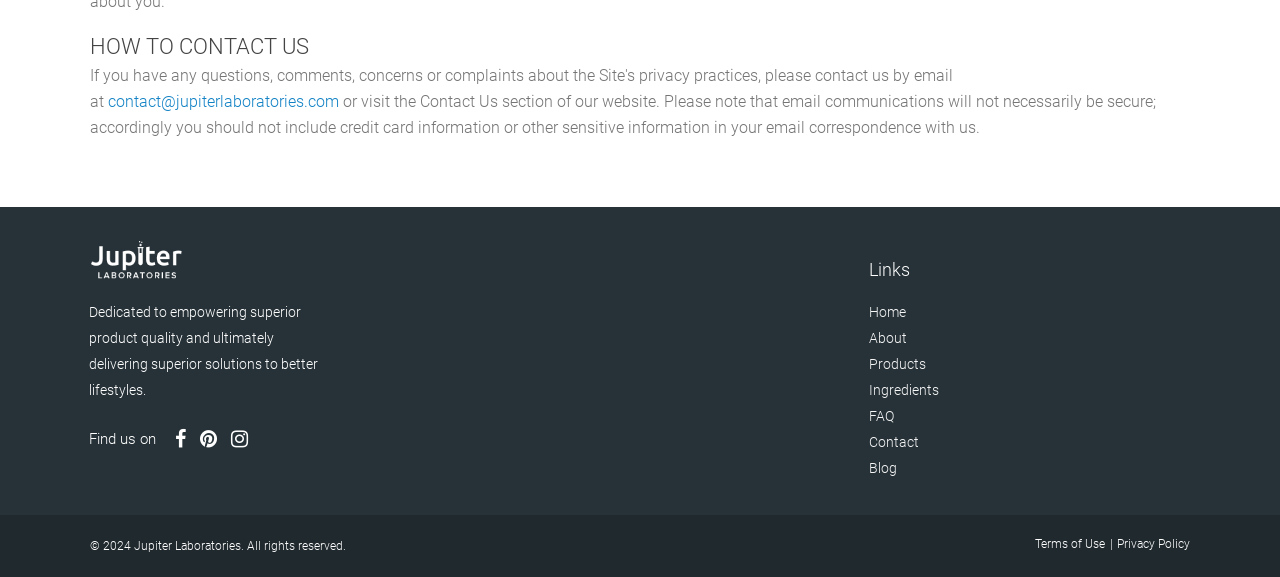Respond with a single word or phrase for the following question: 
What is the email address to contact Jupiter Laboratories?

contact@jupiterlaboratories.com